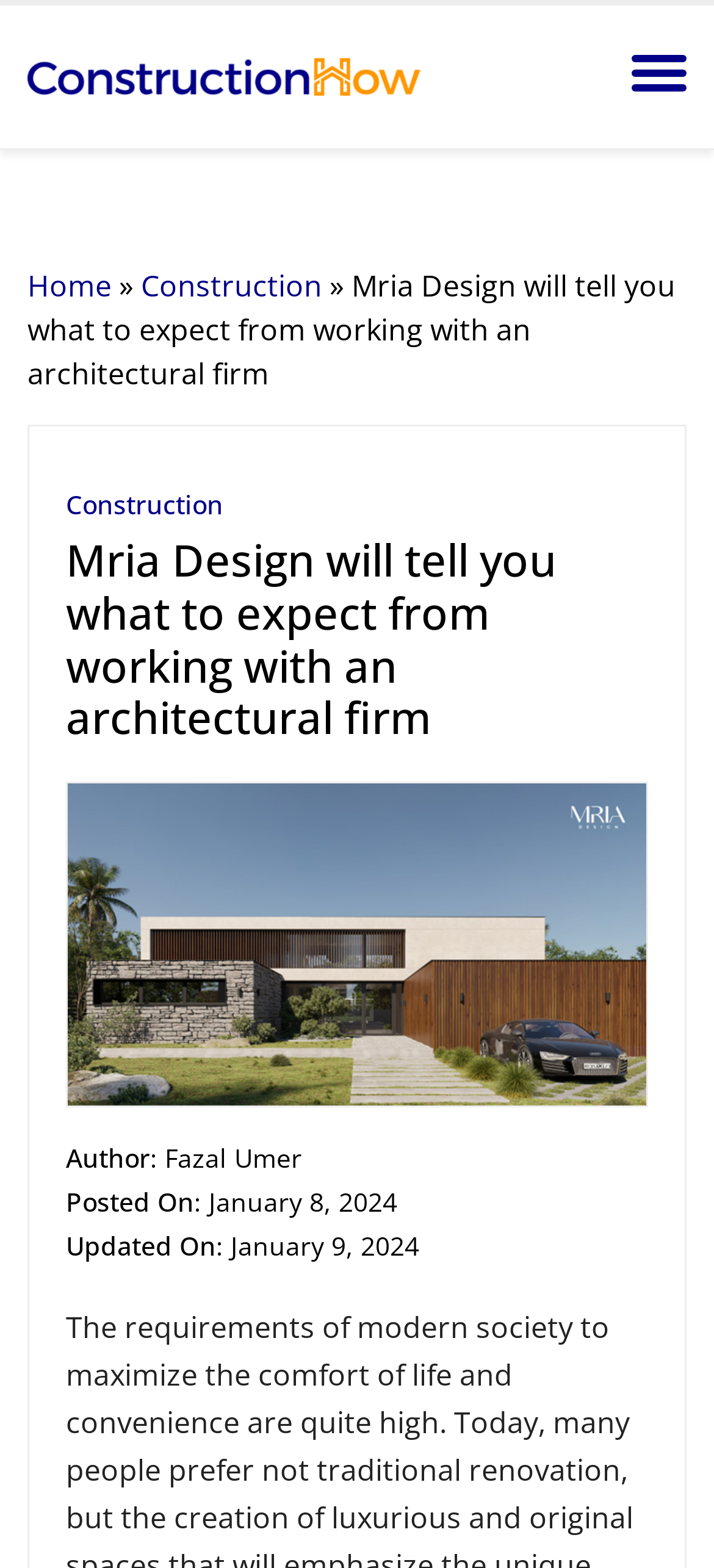Locate the bounding box of the UI element defined by this description: "Construction". The coordinates should be given as four float numbers between 0 and 1, formatted as [left, top, right, bottom].

[0.197, 0.169, 0.451, 0.195]